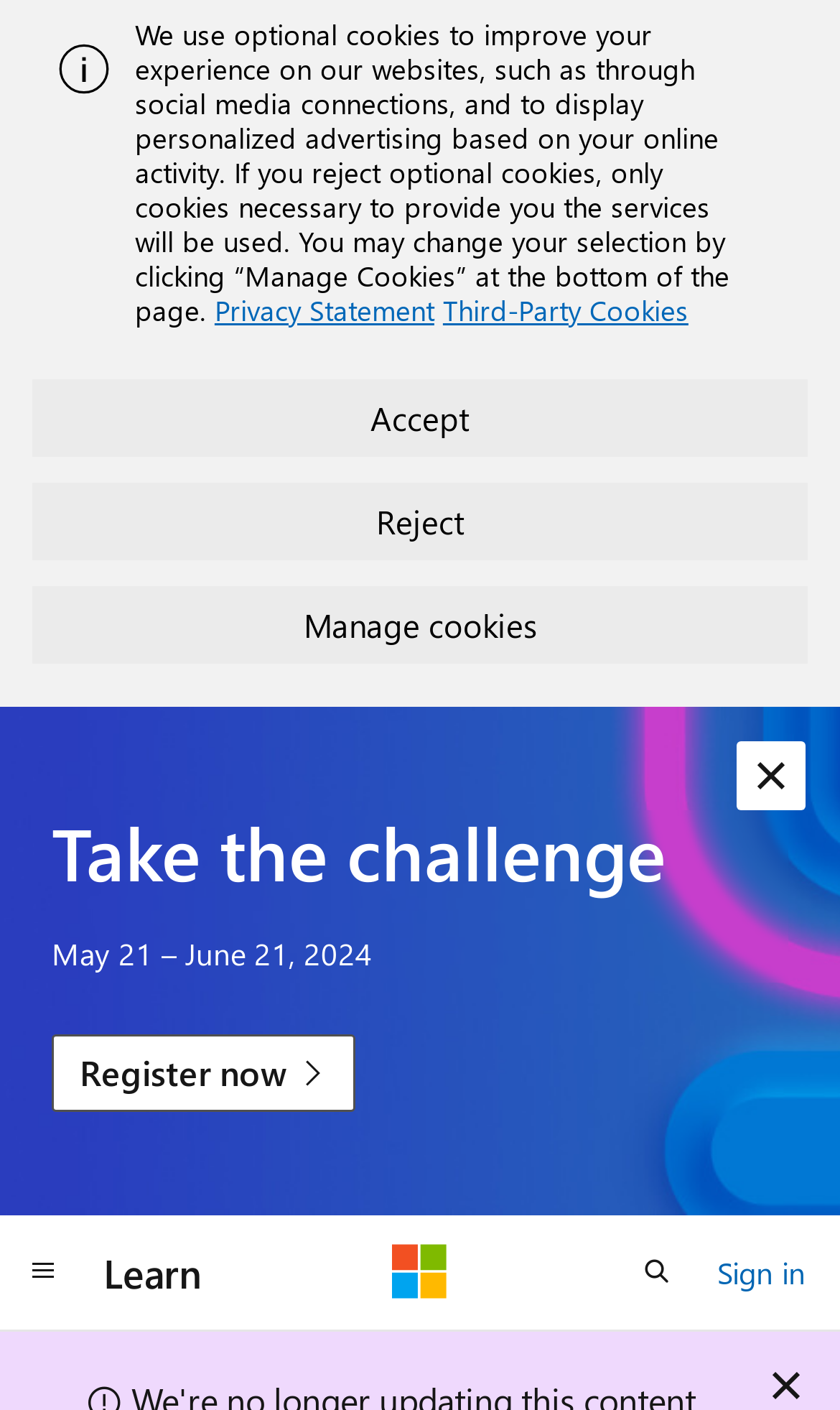Explain the webpage in detail, including its primary components.

The webpage is focused on verifying Active Directory installation, with a prominent alert at the top, taking up about half of the screen's height. This alert contains an image on the left side and a static text describing the use of optional cookies, with links to "Privacy Statement" and "Third-Party Cookies" on the right side. Below the text, there are three buttons: "Accept", "Reject", and "Manage cookies".

Below the alert, there is a heading "Take the challenge" followed by a static text "May 21 – June 21, 2024" and a link "Register now". On the top-right corner, there is a button "Dismiss alert".

At the bottom of the page, there is a navigation section with a button "Global navigation" on the left side, followed by links to "Learn" and "Microsoft". On the right side, there is a button "Open search" and a link "Sign in".